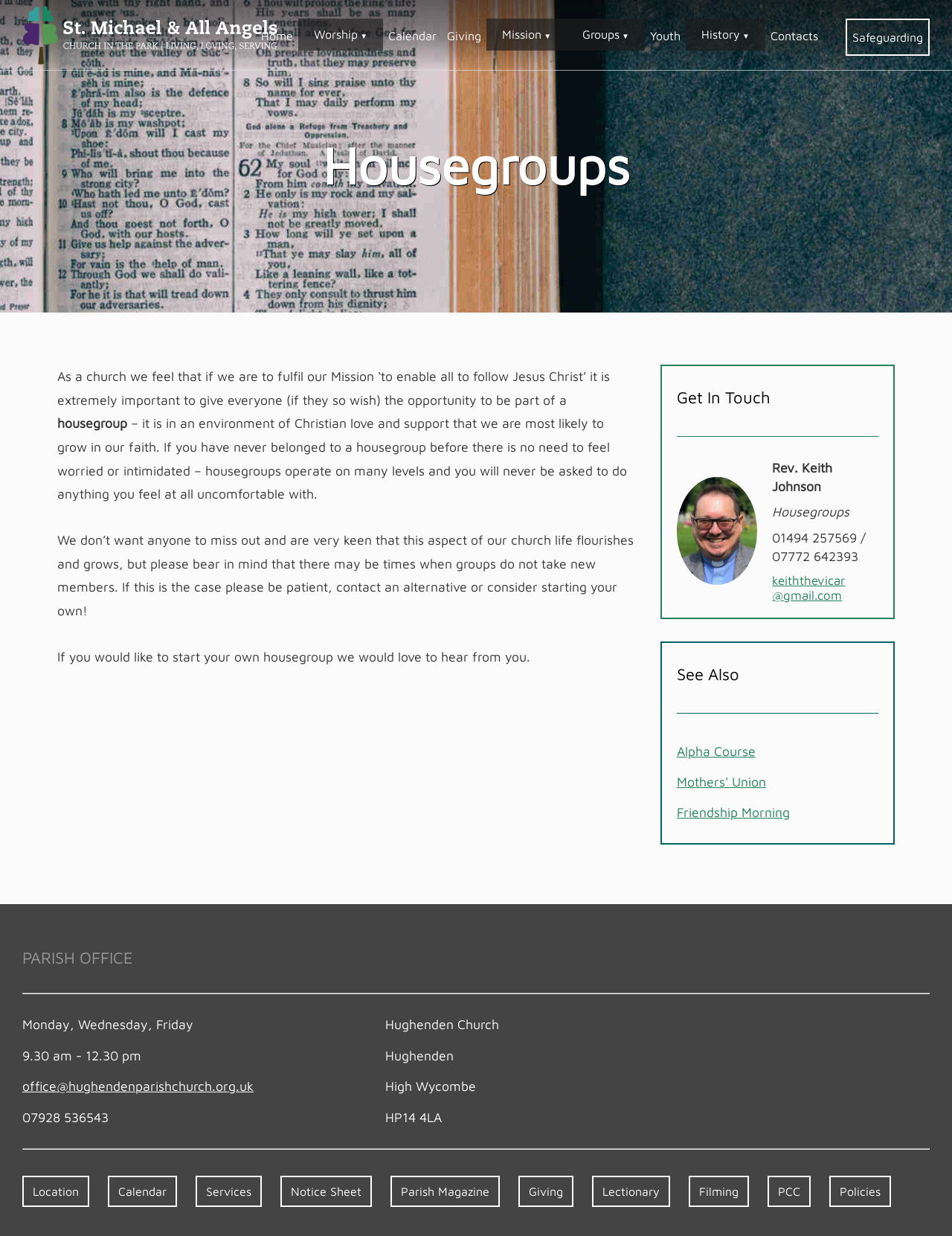Give a one-word or short-phrase answer to the following question: 
What is the email address of the parish office?

office@hughendenparishchurch.org.uk